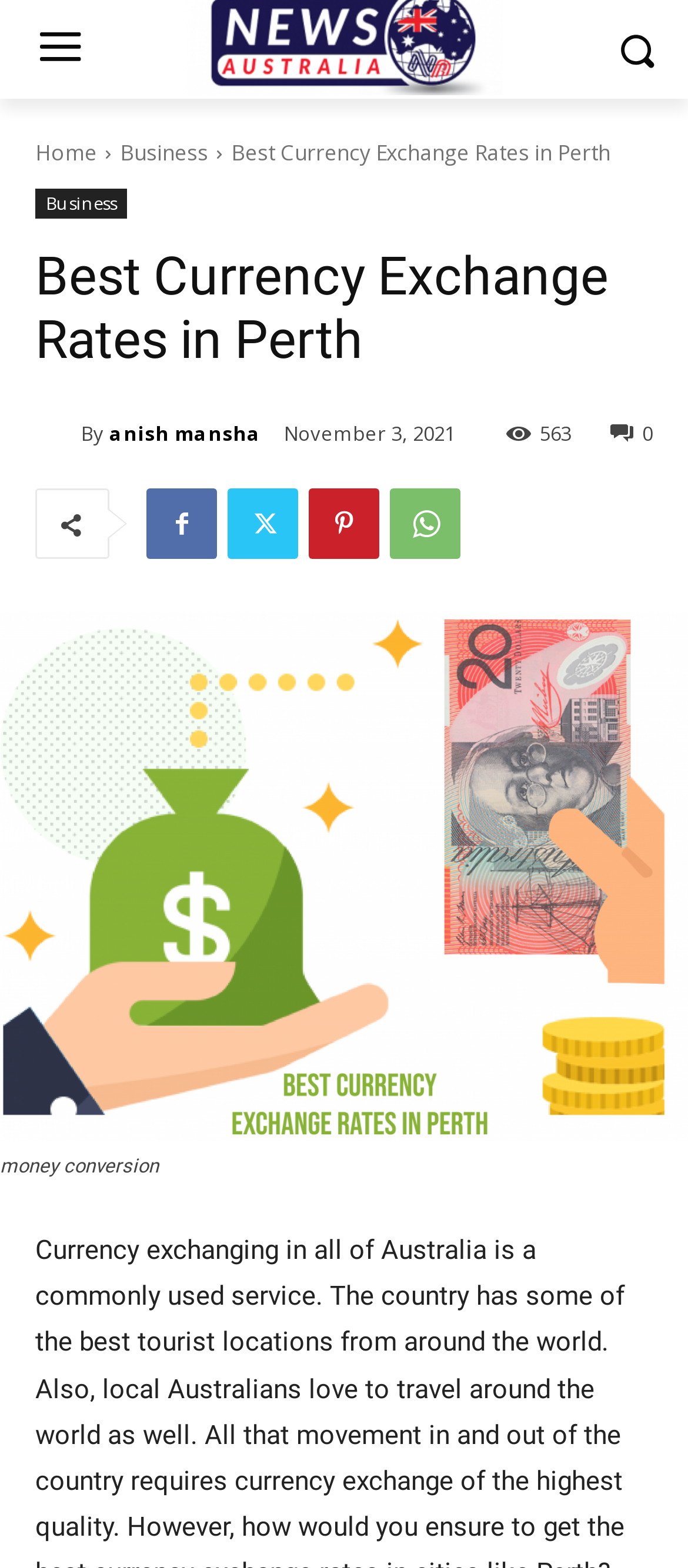Provide an in-depth caption for the contents of the webpage.

The webpage appears to be an article or blog post about the best currency exchange rates in Perth. At the top of the page, there is a large image taking up most of the width, with a navigation menu consisting of three links: "Home", "Business", and another "Business" link, positioned horizontally below the image. 

To the right of the navigation menu, the title "Best Currency Exchange Rates in Perth" is displayed prominently. Below the title, there is a heading with the same text, followed by a link to "anish mansha" with a small image next to it. The author's name "anish mansha" is also displayed as a link, along with the text "By" and a timestamp "November 3, 2021". 

On the right side of the page, there are several social media links, including Facebook, Twitter, LinkedIn, and Pinterest, represented by their respective icons. Below these links, there is a figure with a large image related to currency exchange rates, accompanied by a caption "money conversion".